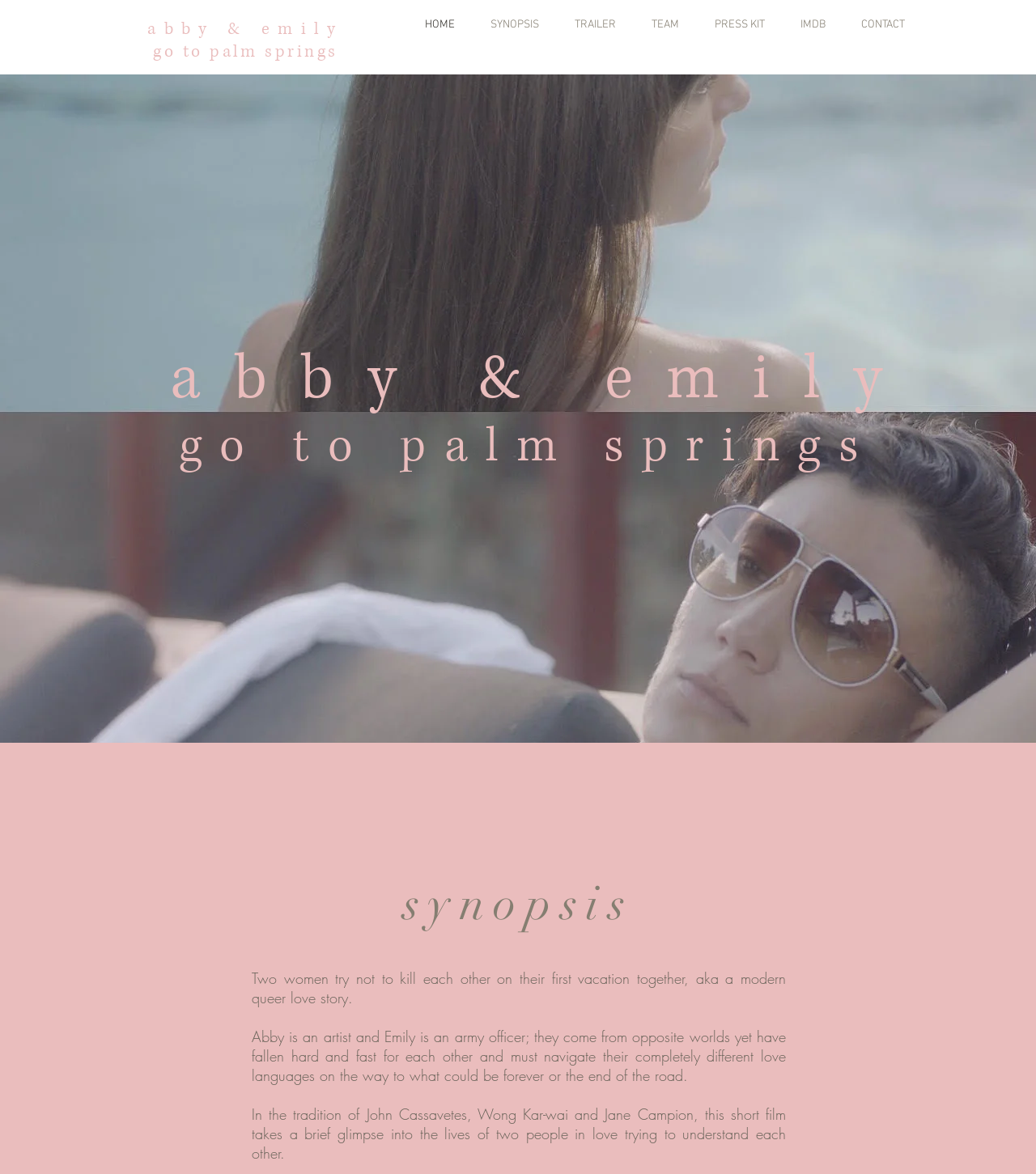What is the name of the short film?
By examining the image, provide a one-word or phrase answer.

abby & emily